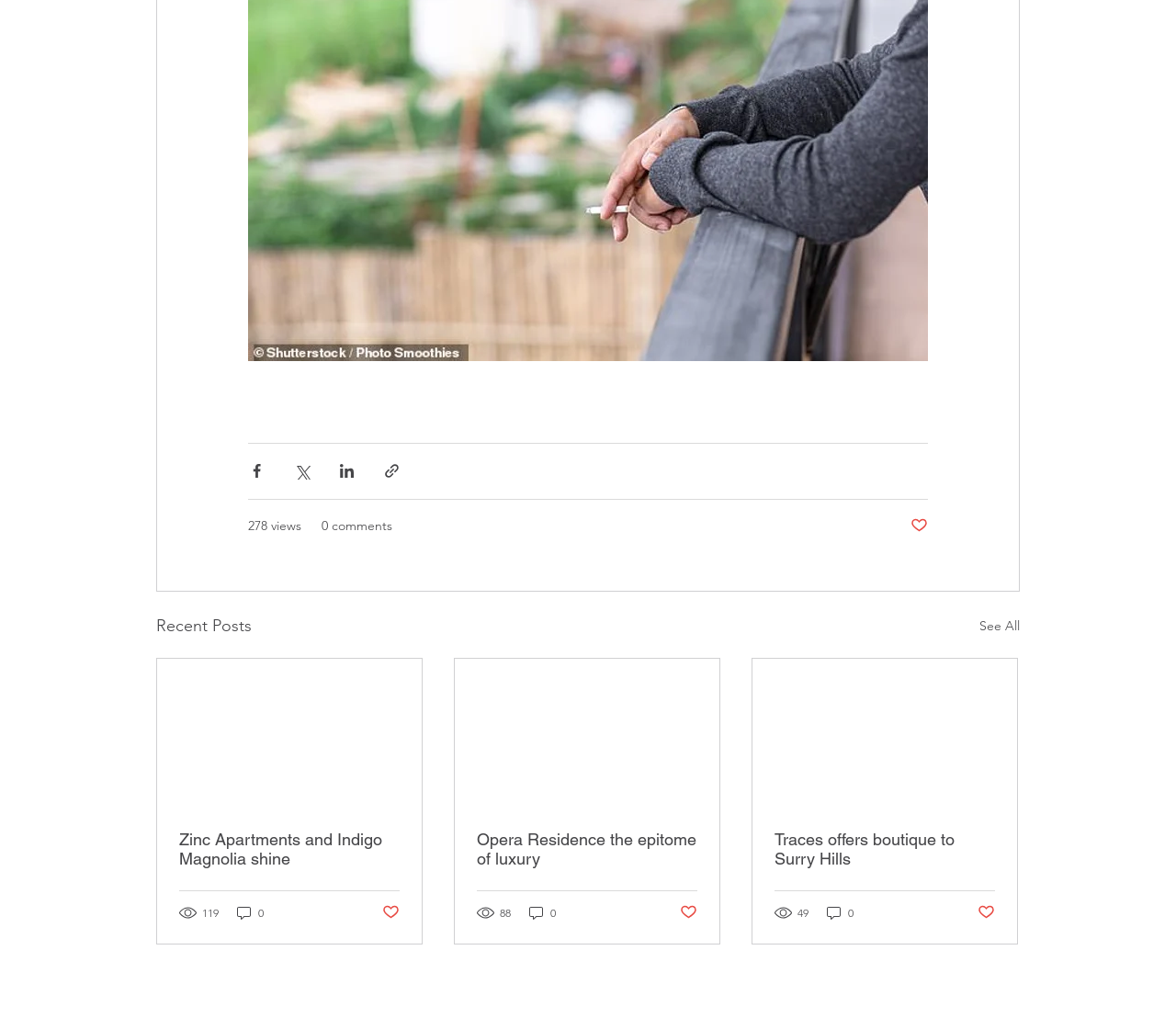Determine the bounding box for the described UI element: "278 views".

[0.211, 0.507, 0.256, 0.526]